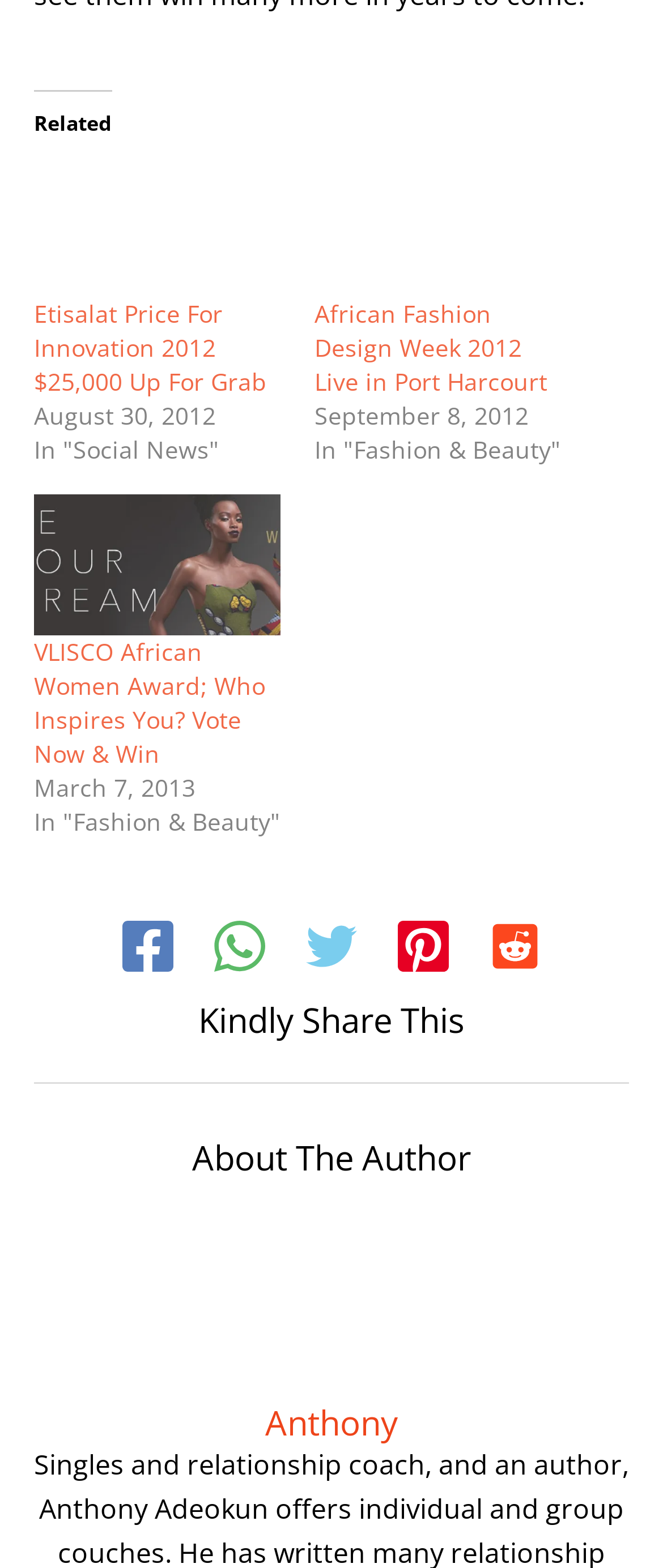Please give a short response to the question using one word or a phrase:
What is the date of the second article?

September 8, 2012